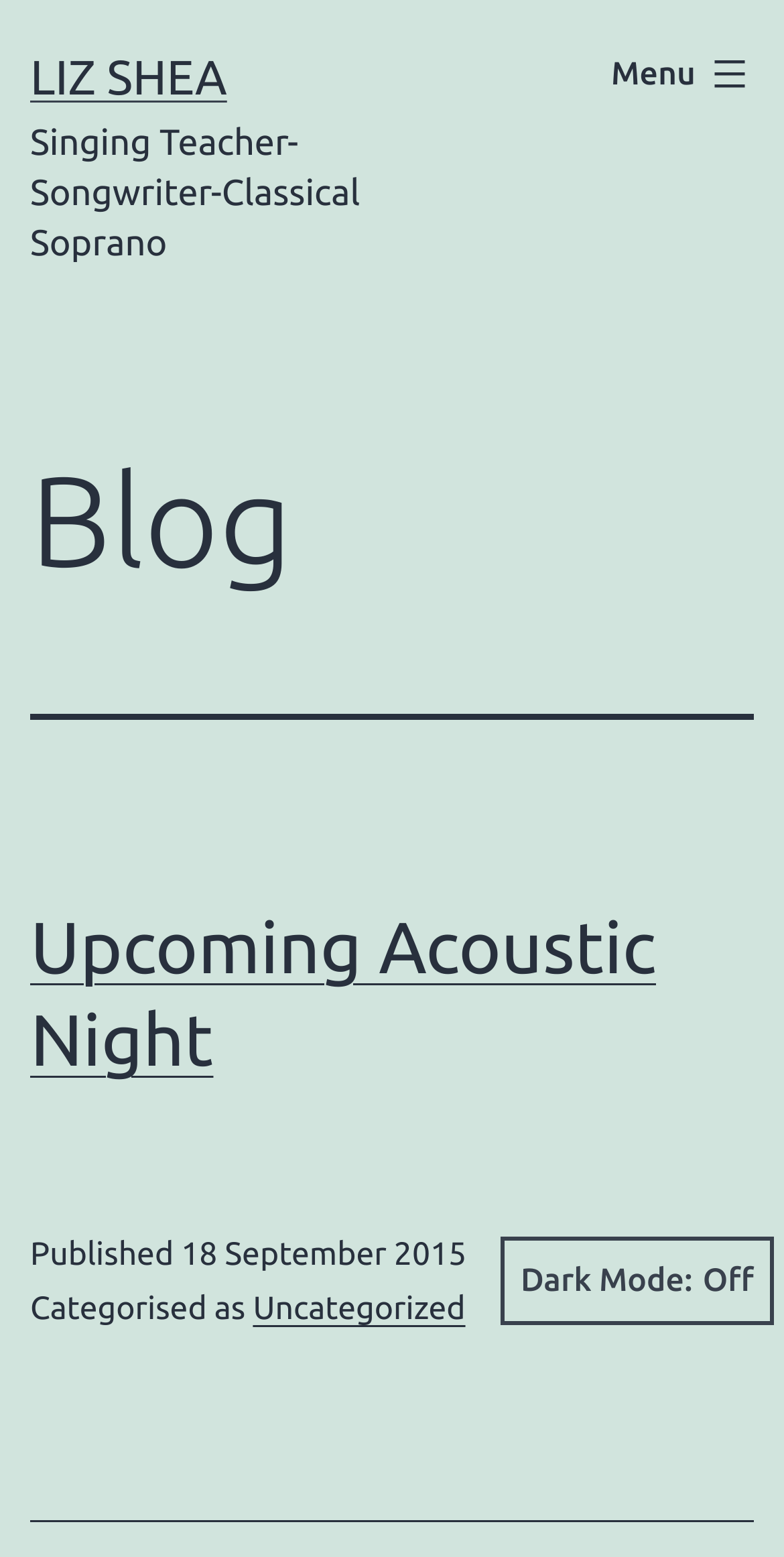What category is the blog post classified under?
Using the image as a reference, give a one-word or short phrase answer.

Uncategorized